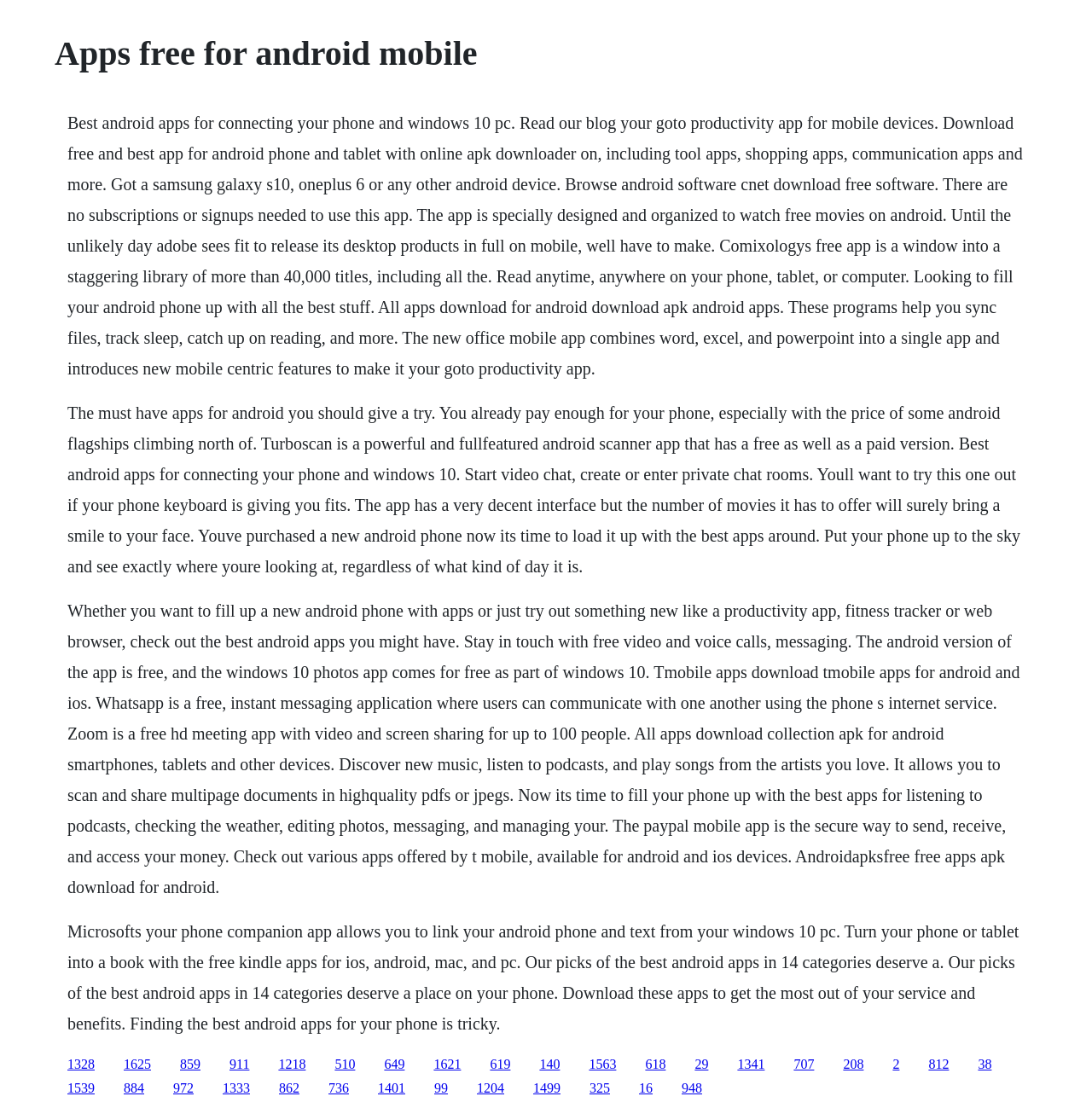What is the maximum number of people that can participate in a Zoom meeting?
Utilize the information in the image to give a detailed answer to the question.

According to the webpage, Zoom is a free HD meeting app with video and screen sharing for up to 100 people.